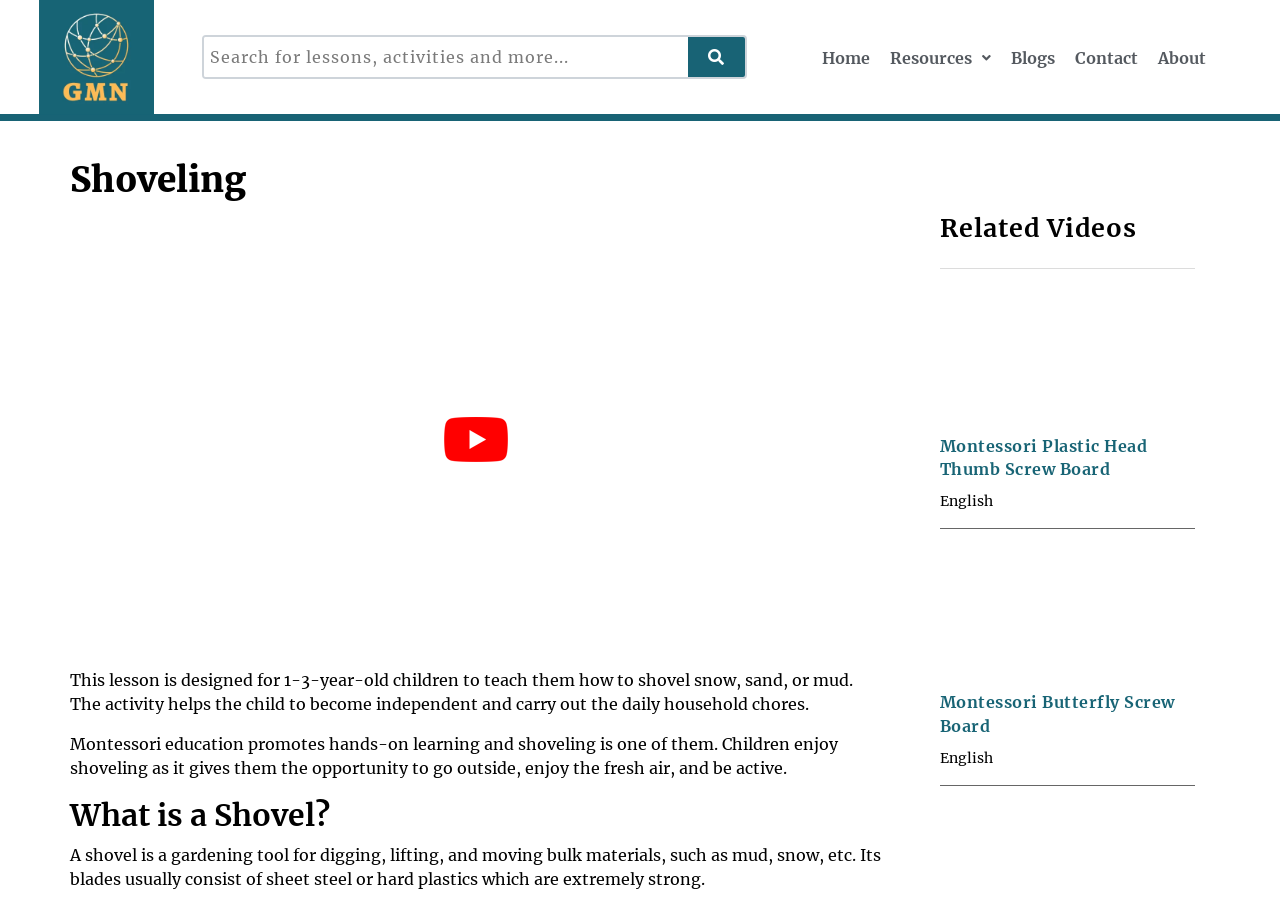What type of education promotes hands-on learning and shoveling?
Please provide a single word or phrase as your answer based on the screenshot.

Montessori education